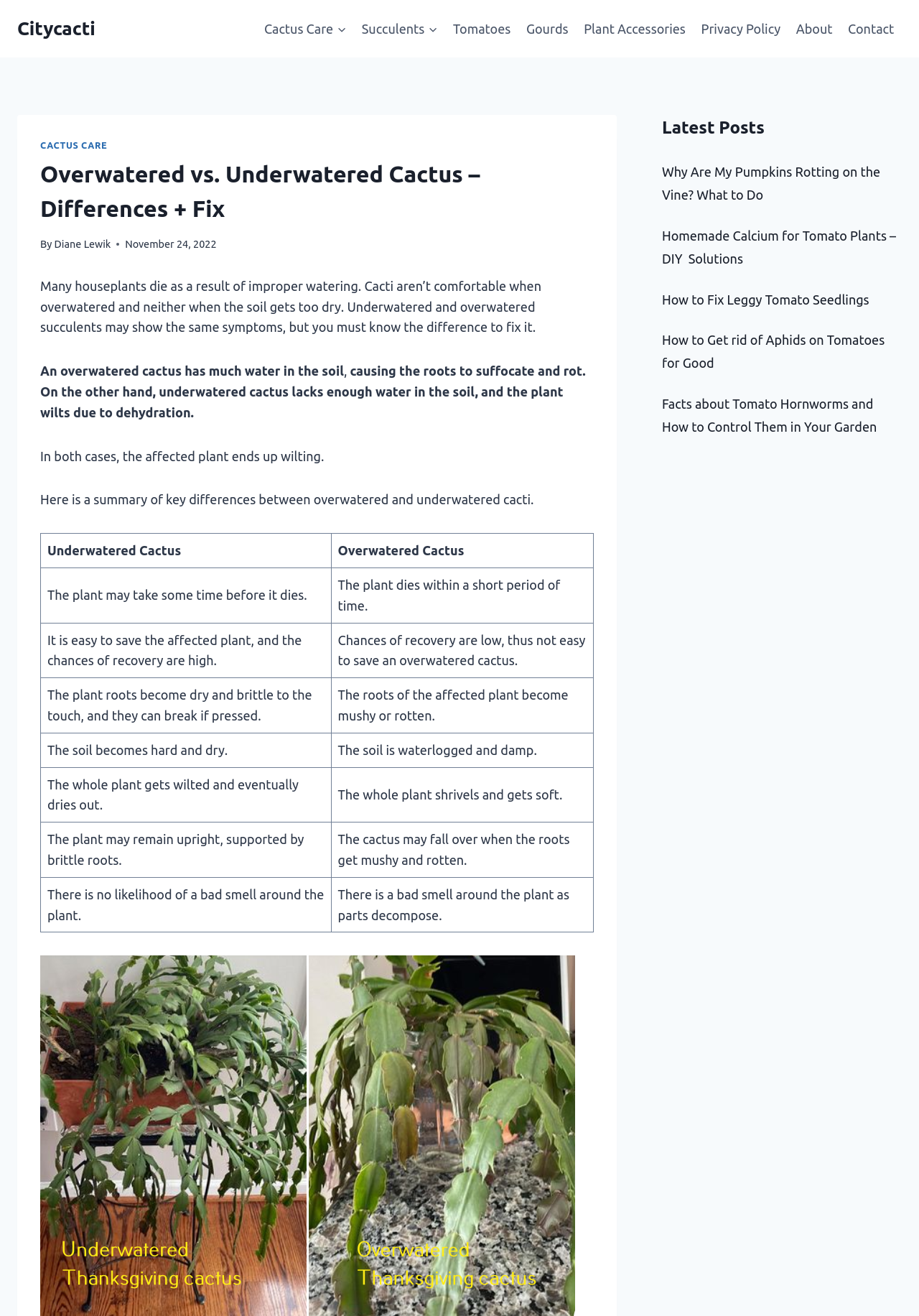Locate the bounding box coordinates of the item that should be clicked to fulfill the instruction: "Navigate to the 'Succulents' page".

[0.385, 0.008, 0.484, 0.036]